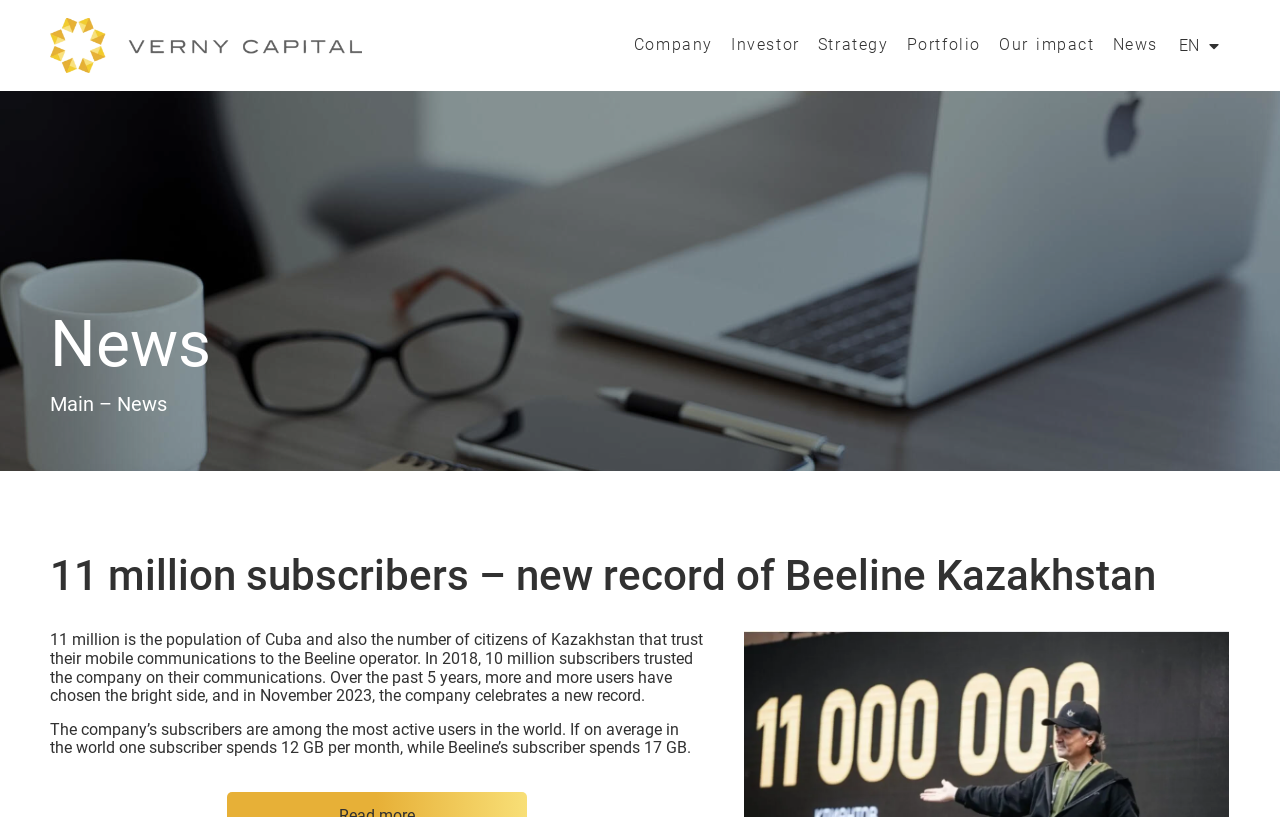What is the number of citizens of Kazakhstan that trust their mobile communications to the Beeline operator?
Could you answer the question with a detailed and thorough explanation?

According to the webpage, the number of citizens of Kazakhstan that trust their mobile communications to the Beeline operator is the same as the population of Cuba, which is 11 million.